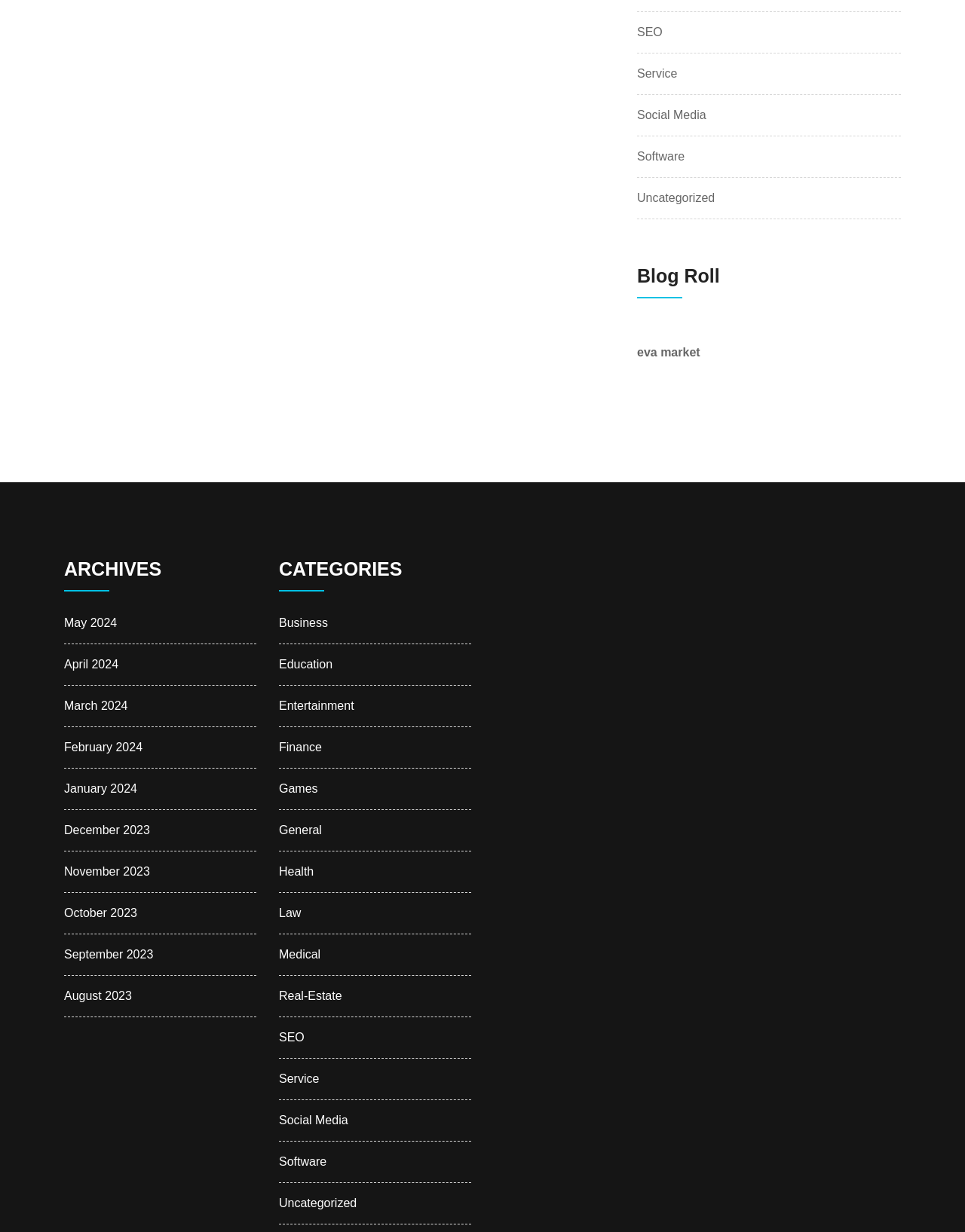What are the categories listed on the webpage?
Using the image, respond with a single word or phrase.

Business, Education, etc.